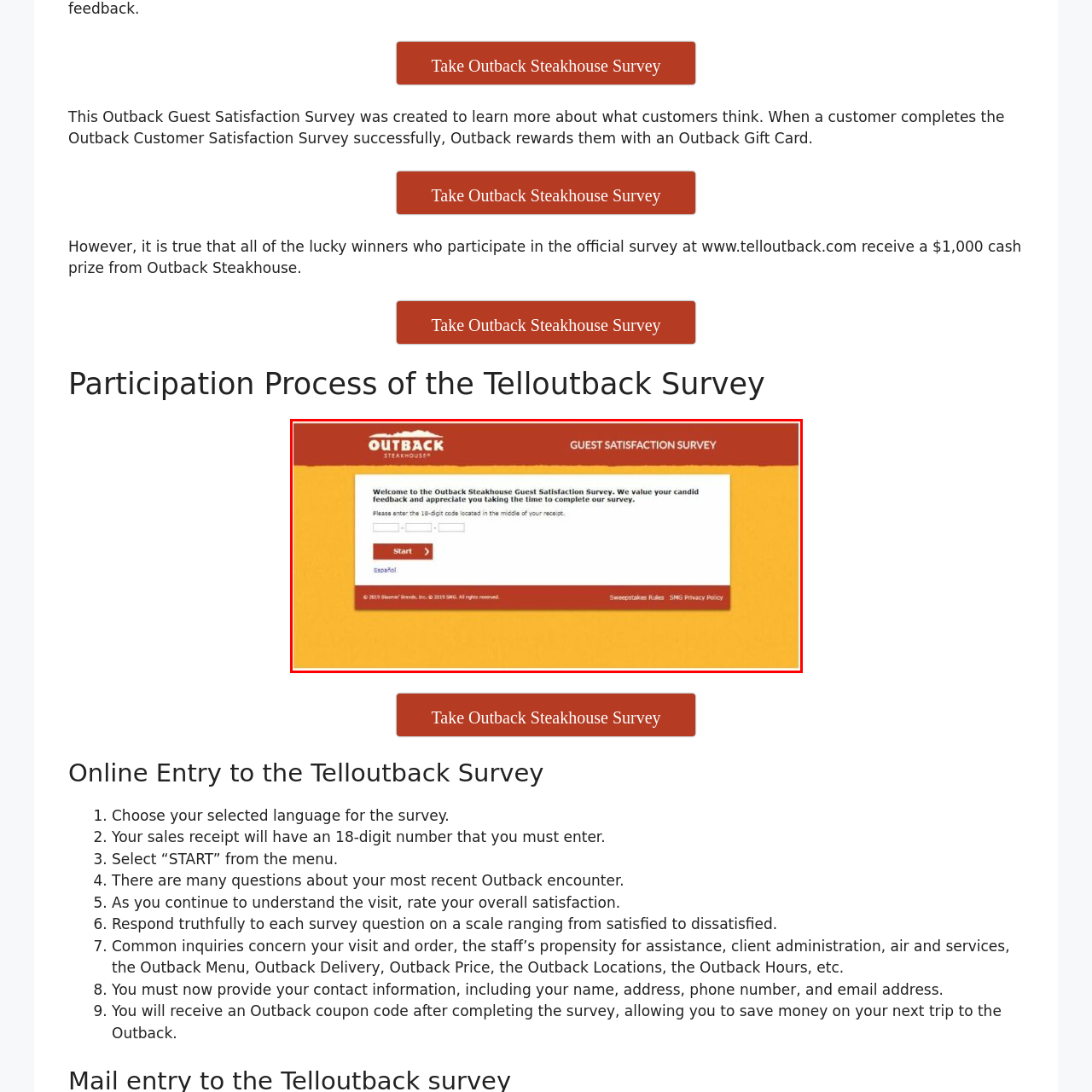How many digits are required for the code?
Analyze the image encased by the red bounding box and elaborate on your answer to the question.

The prompt invites participants to enter a specific 18-digit code found on their sales receipt, making the process personalized and straightforward.